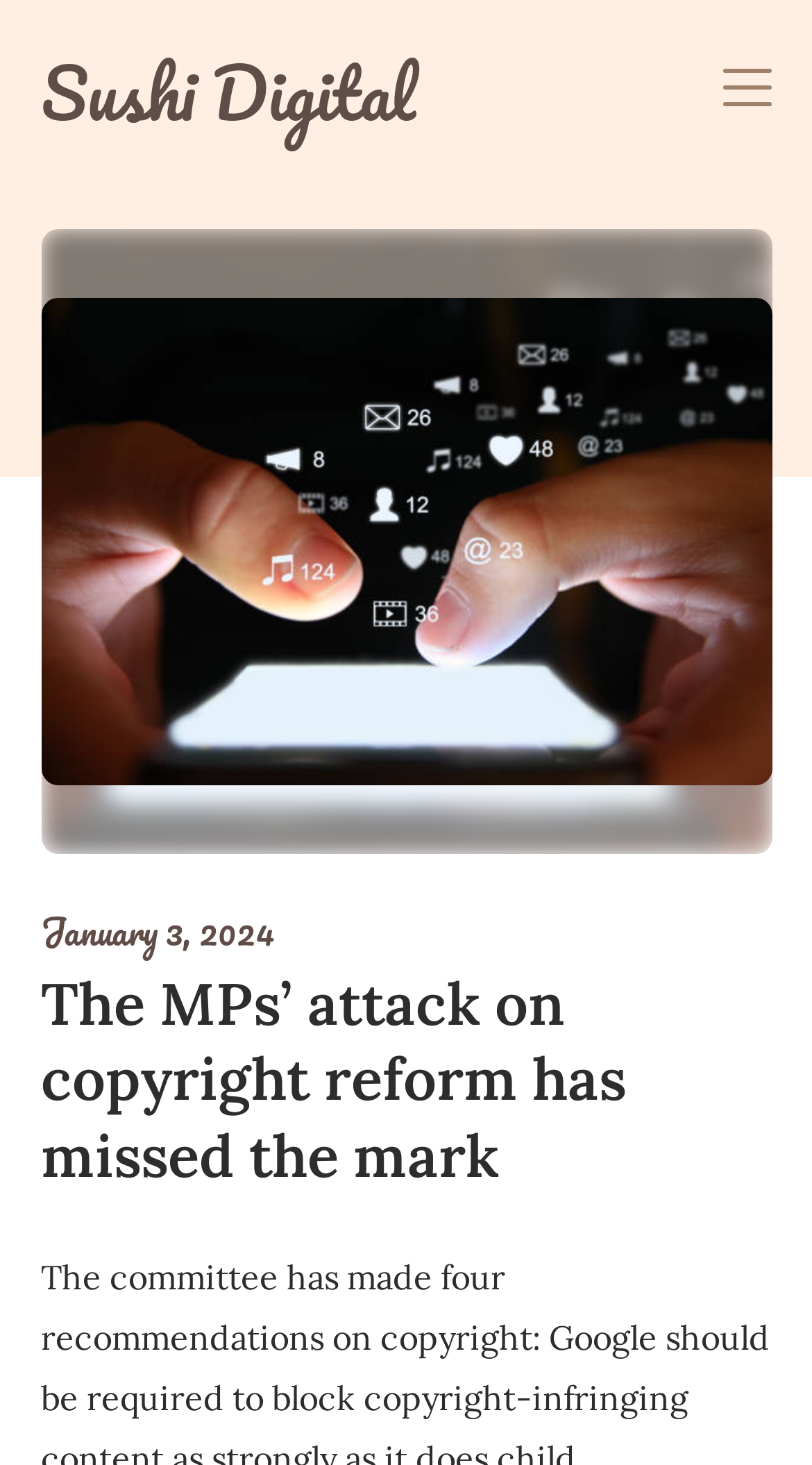Please provide a detailed answer to the question below by examining the image:
Is the article written in a formal tone?

I inferred the tone of the article by looking at the language used in the heading element with the text 'The MPs’ attack on copyright reform has missed the mark' which suggests a formal tone.